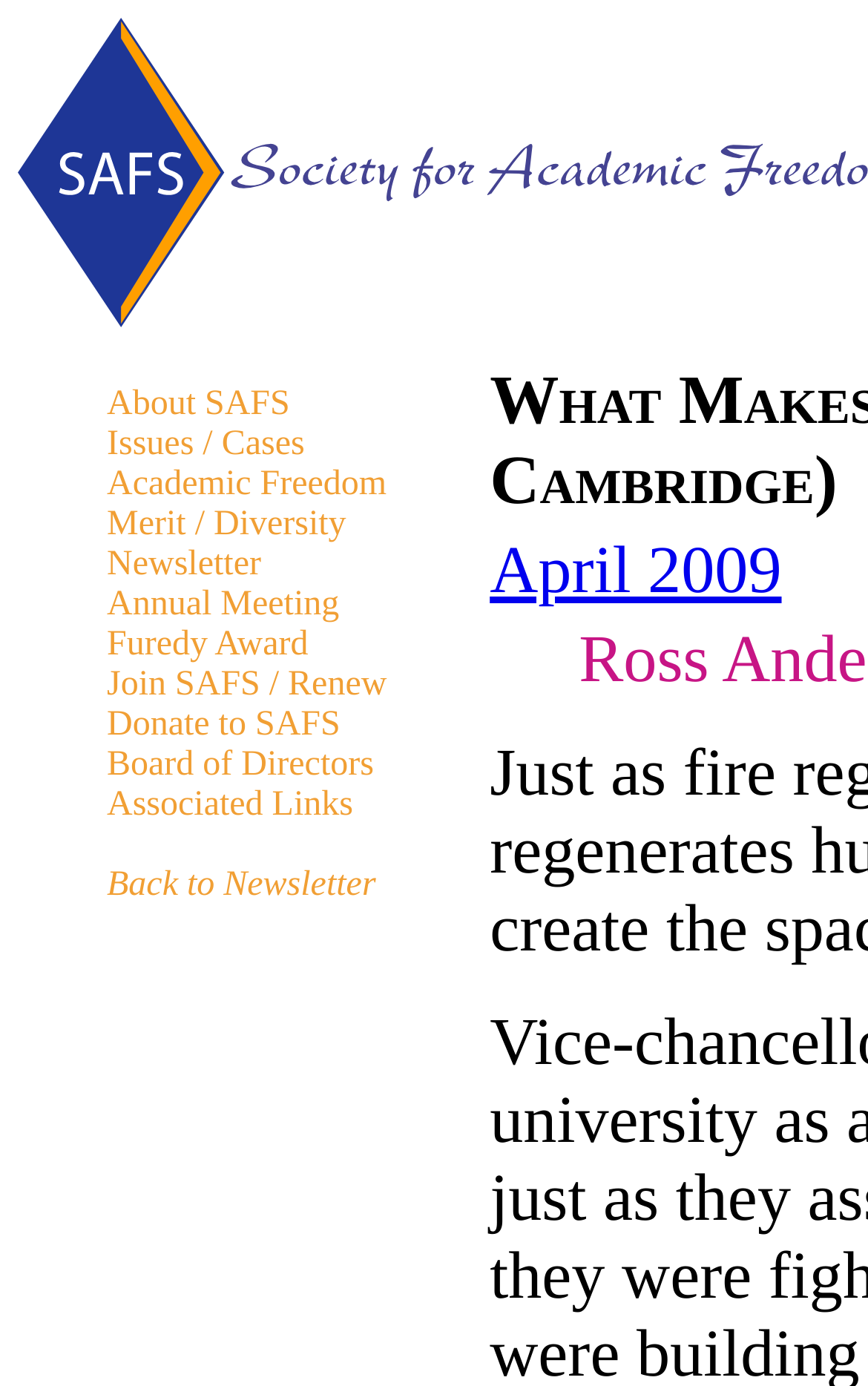Please provide the bounding box coordinates for the element that needs to be clicked to perform the instruction: "learn about the Furedy Award". The coordinates must consist of four float numbers between 0 and 1, formatted as [left, top, right, bottom].

[0.123, 0.451, 0.355, 0.479]